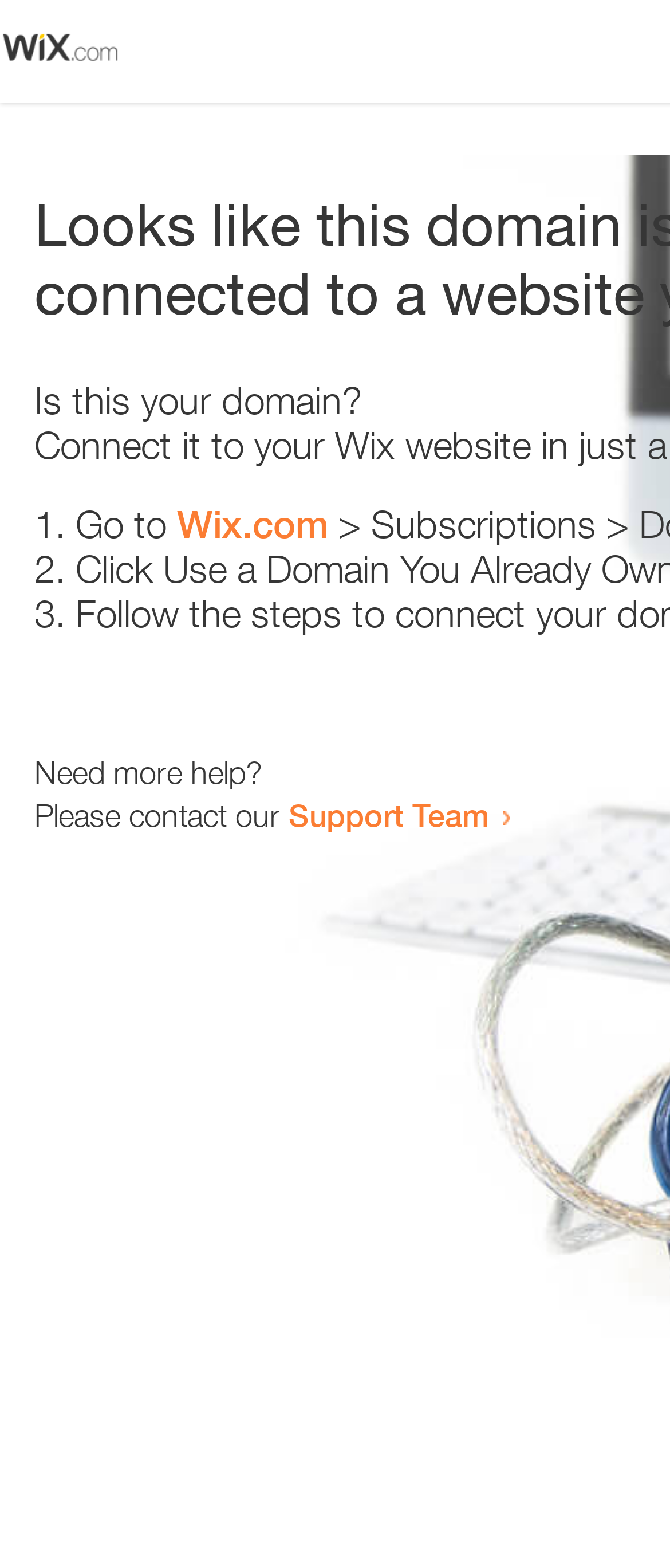Return the bounding box coordinates of the UI element that corresponds to this description: "Wix.com". The coordinates must be given as four float numbers in the range of 0 and 1, [left, top, right, bottom].

[0.264, 0.32, 0.49, 0.349]